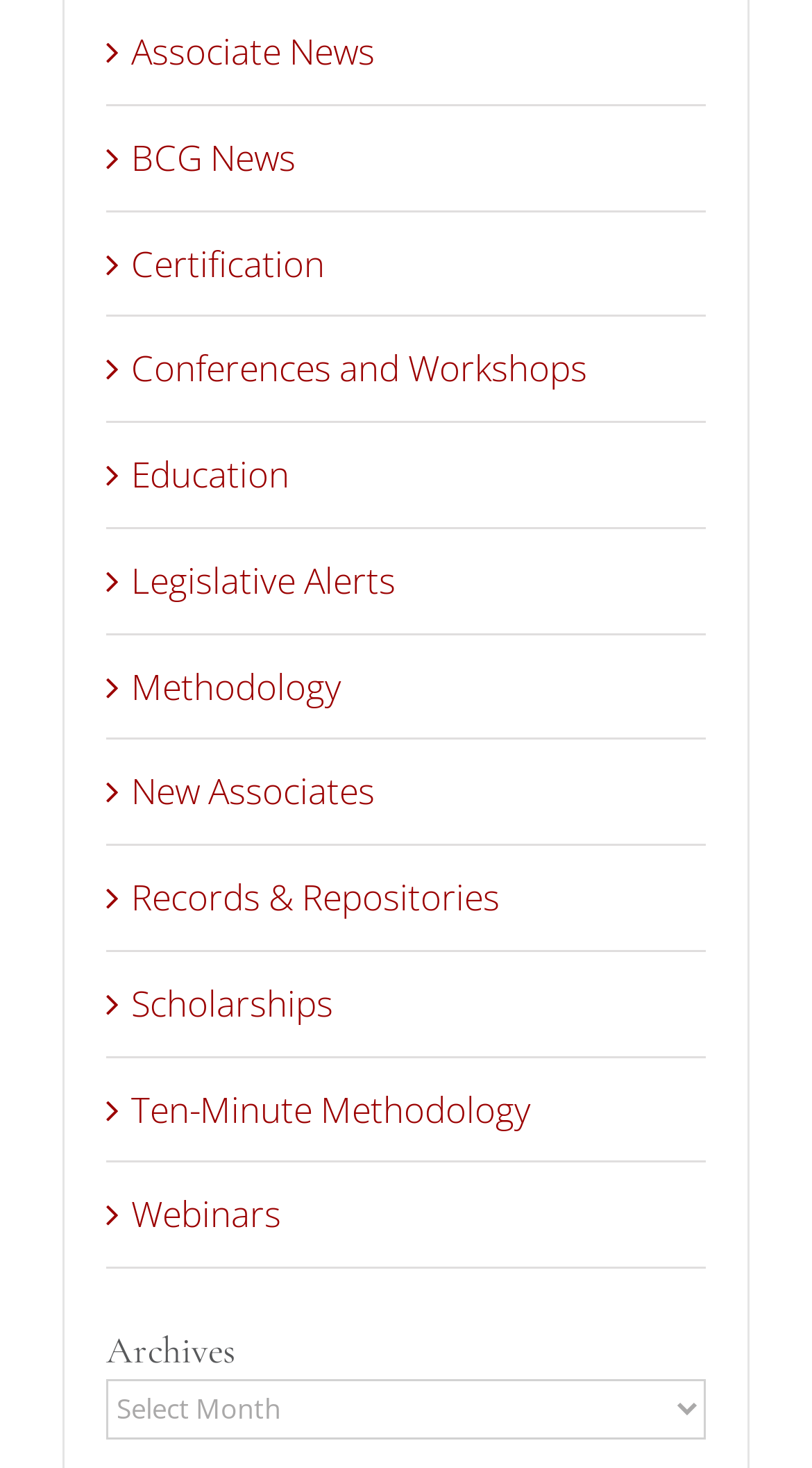Identify the bounding box of the UI component described as: "Records & Repositories".

[0.162, 0.59, 0.844, 0.633]